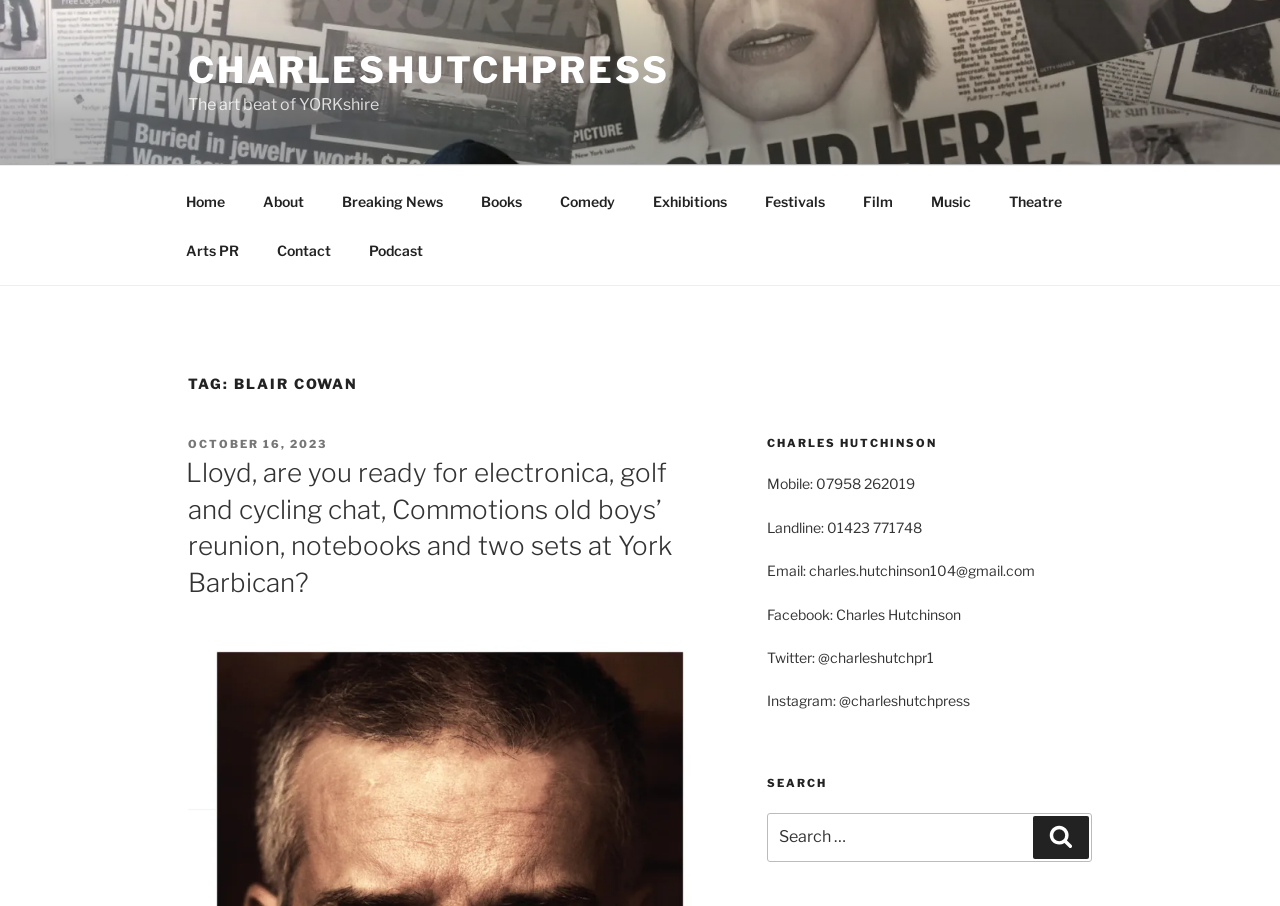Given the description "Exhibitions", determine the bounding box of the corresponding UI element.

[0.496, 0.195, 0.581, 0.249]